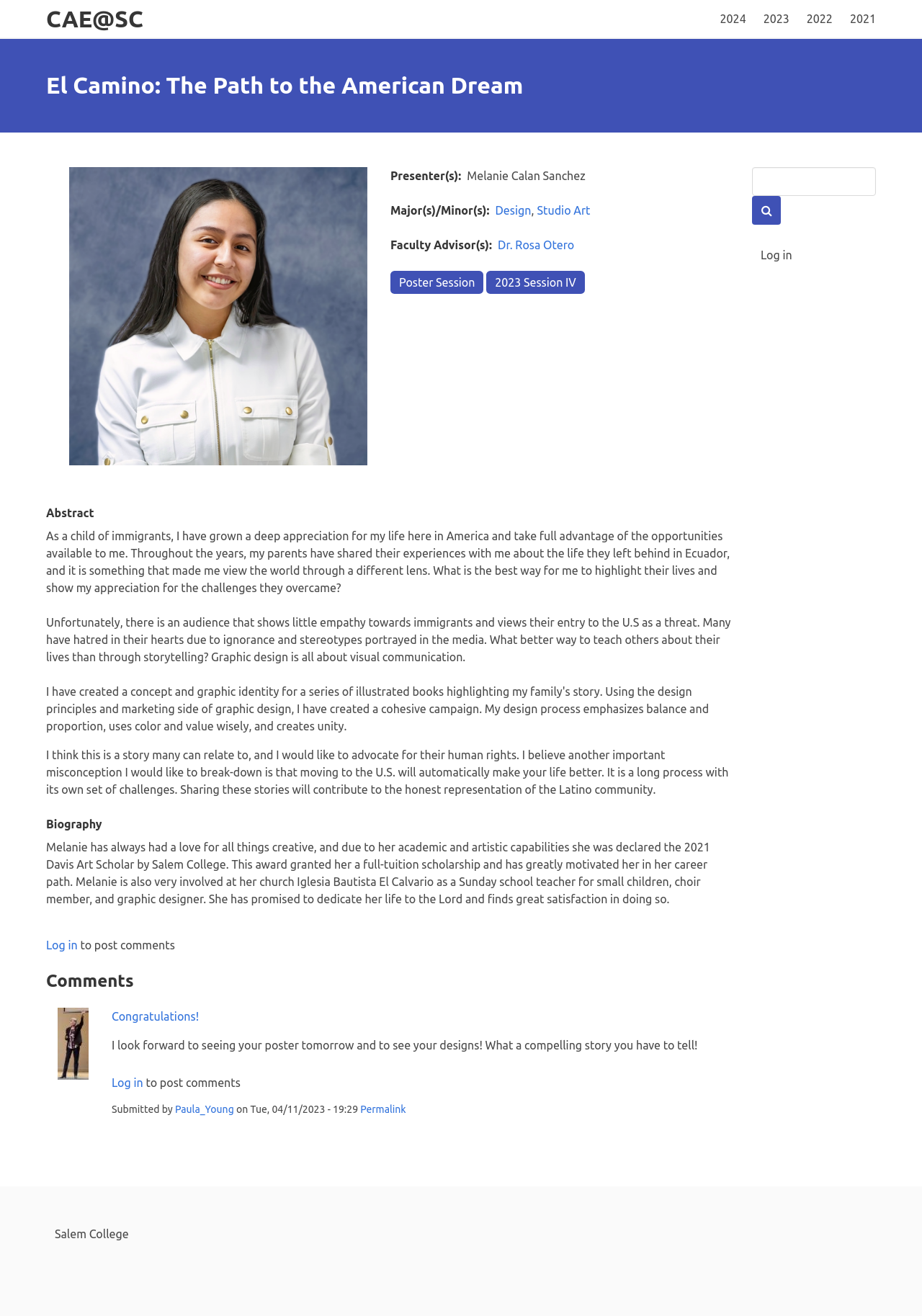Please find the bounding box for the following UI element description. Provide the coordinates in (top-left x, top-left y, bottom-right x, bottom-right y) format, with values between 0 and 1: Studio Art

[0.582, 0.155, 0.64, 0.165]